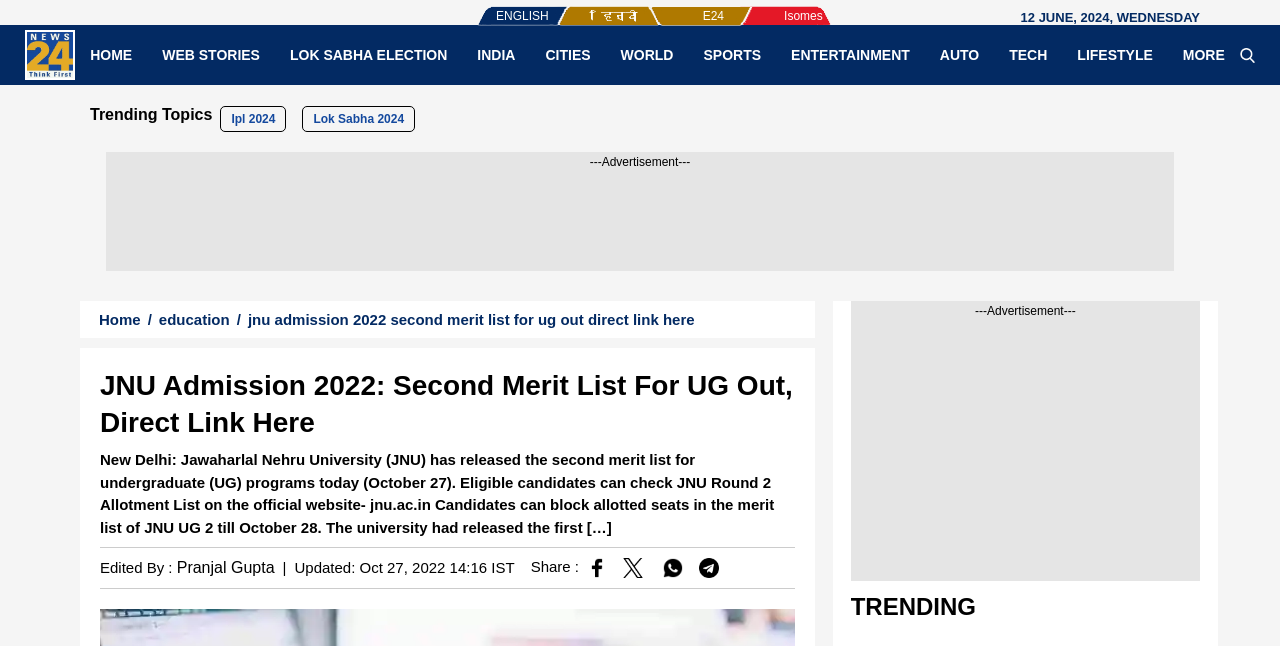What is the category of the article?
Look at the image and answer the question using a single word or phrase.

Education